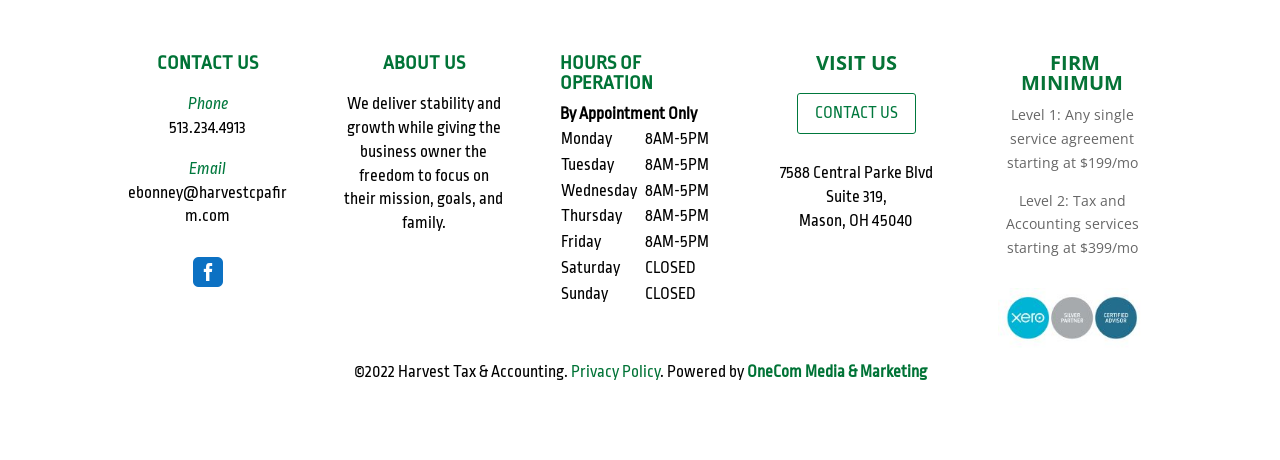What is the address of the company? Based on the screenshot, please respond with a single word or phrase.

7588 Central Parke Blvd Suite 319, Mason, OH 45040